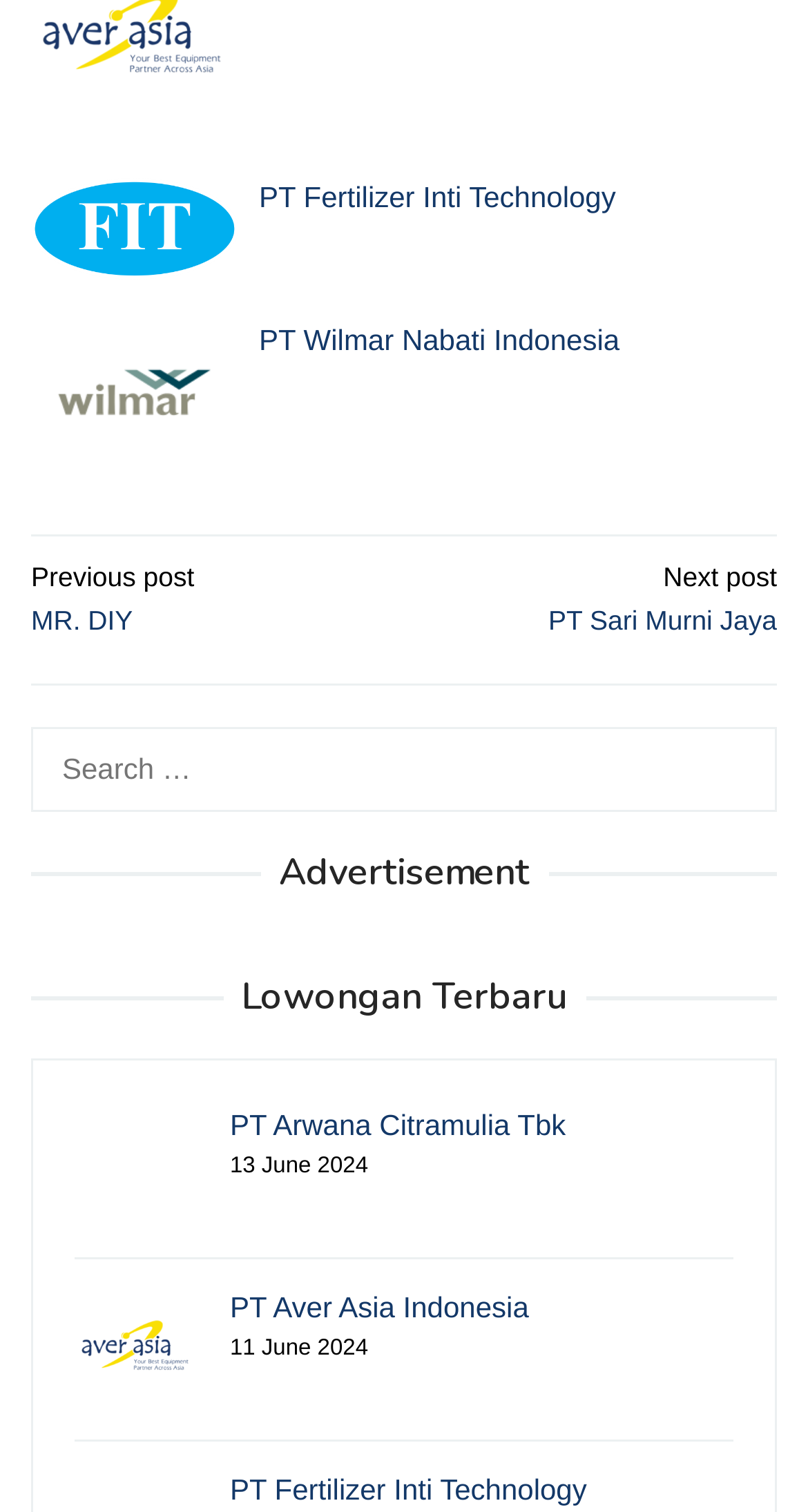Provide a brief response to the question below using a single word or phrase: 
What is the navigation section for?

Post navigation